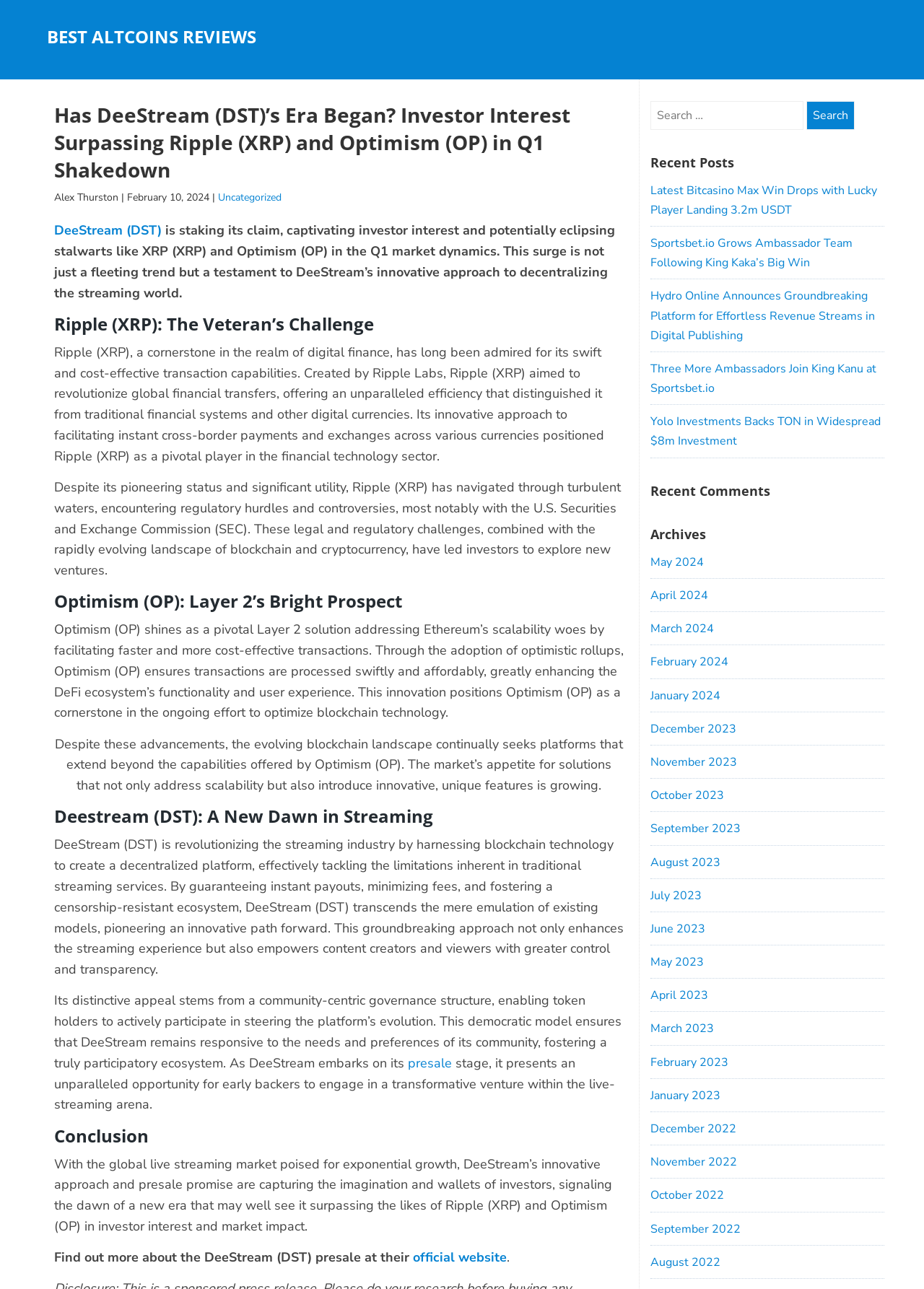Can you provide the bounding box coordinates for the element that should be clicked to implement the instruction: "Check recent posts"?

[0.704, 0.118, 0.957, 0.135]